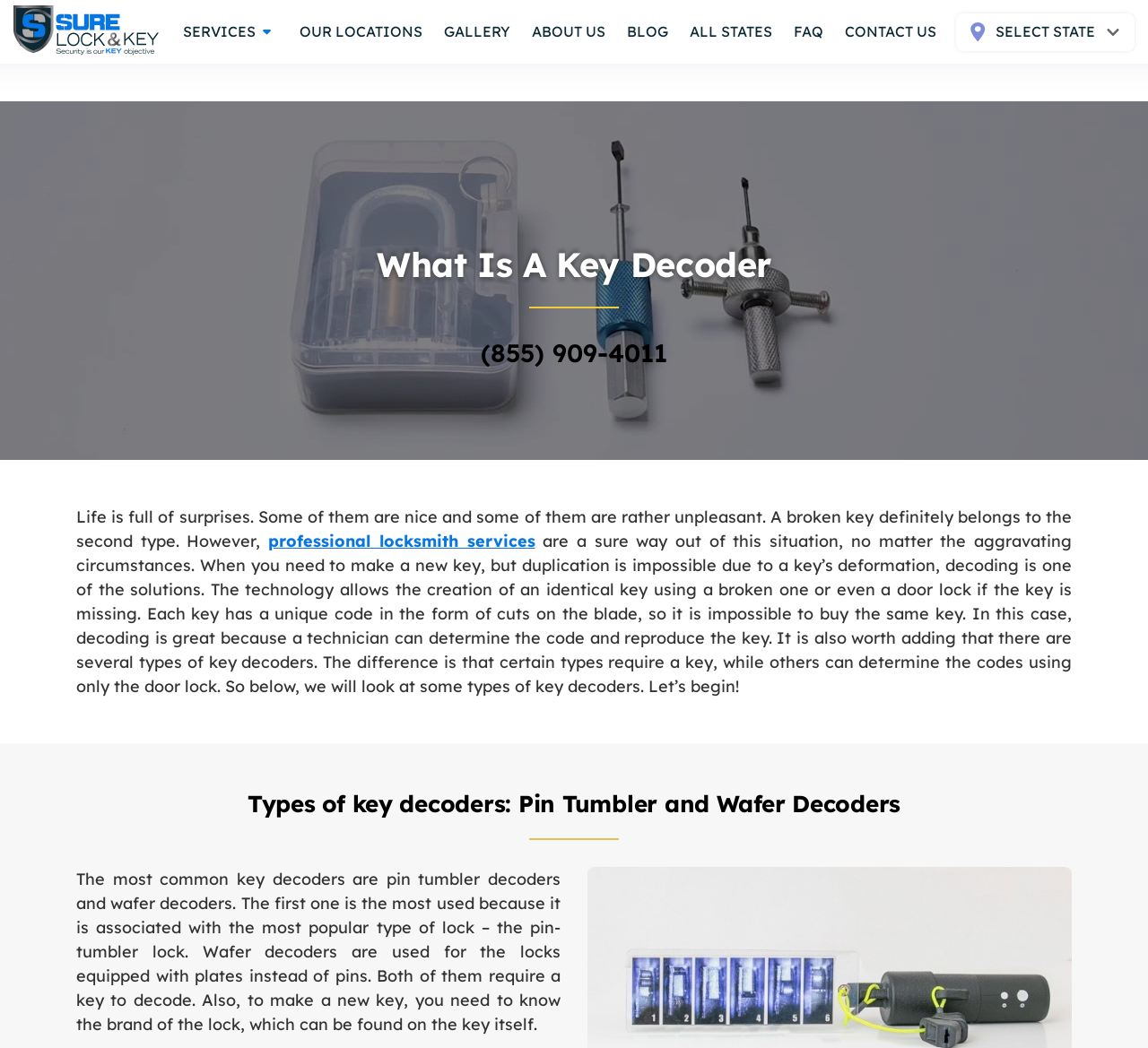What is required to make a new key using a key decoder?
Using the visual information, respond with a single word or phrase.

The brand of the lock